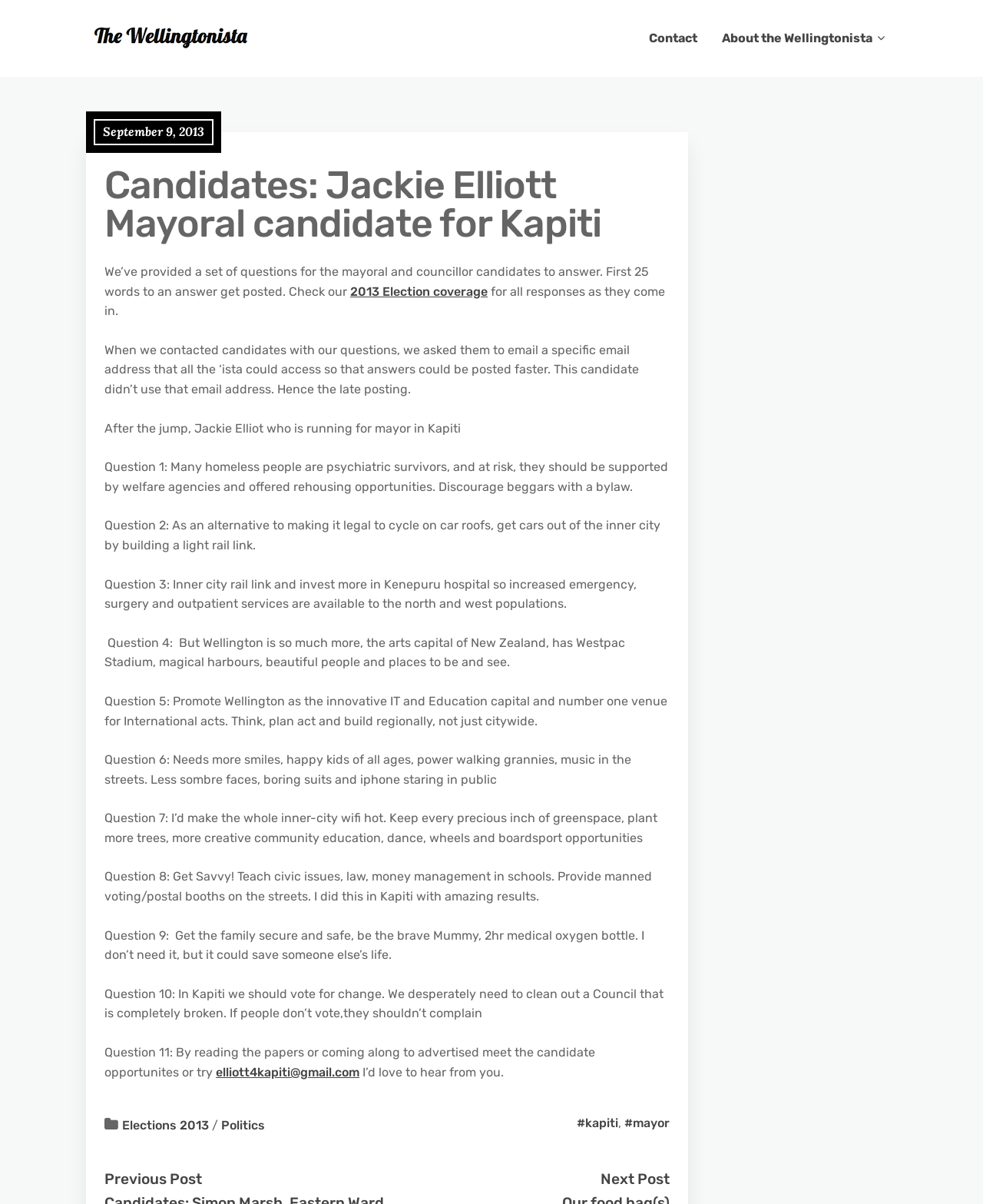Identify the bounding box coordinates for the element you need to click to achieve the following task: "Click on the 'Support Site' link". The coordinates must be four float values ranging from 0 to 1, formatted as [left, top, right, bottom].

None